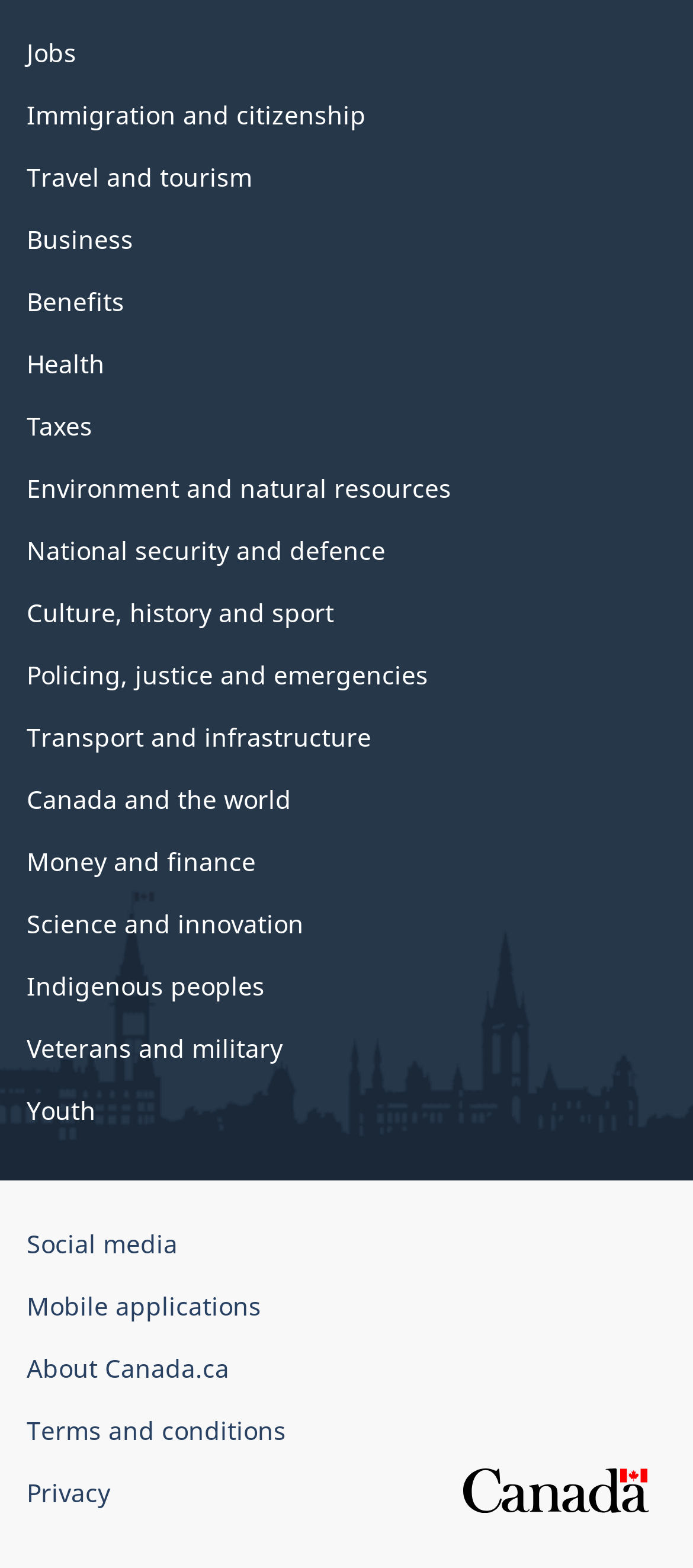Refer to the image and provide an in-depth answer to the question:
Is there a symbol of the Government of Canada on this webpage?

There is an image on the webpage that represents the symbol of the Government of Canada, located at the bottom right corner of the page.